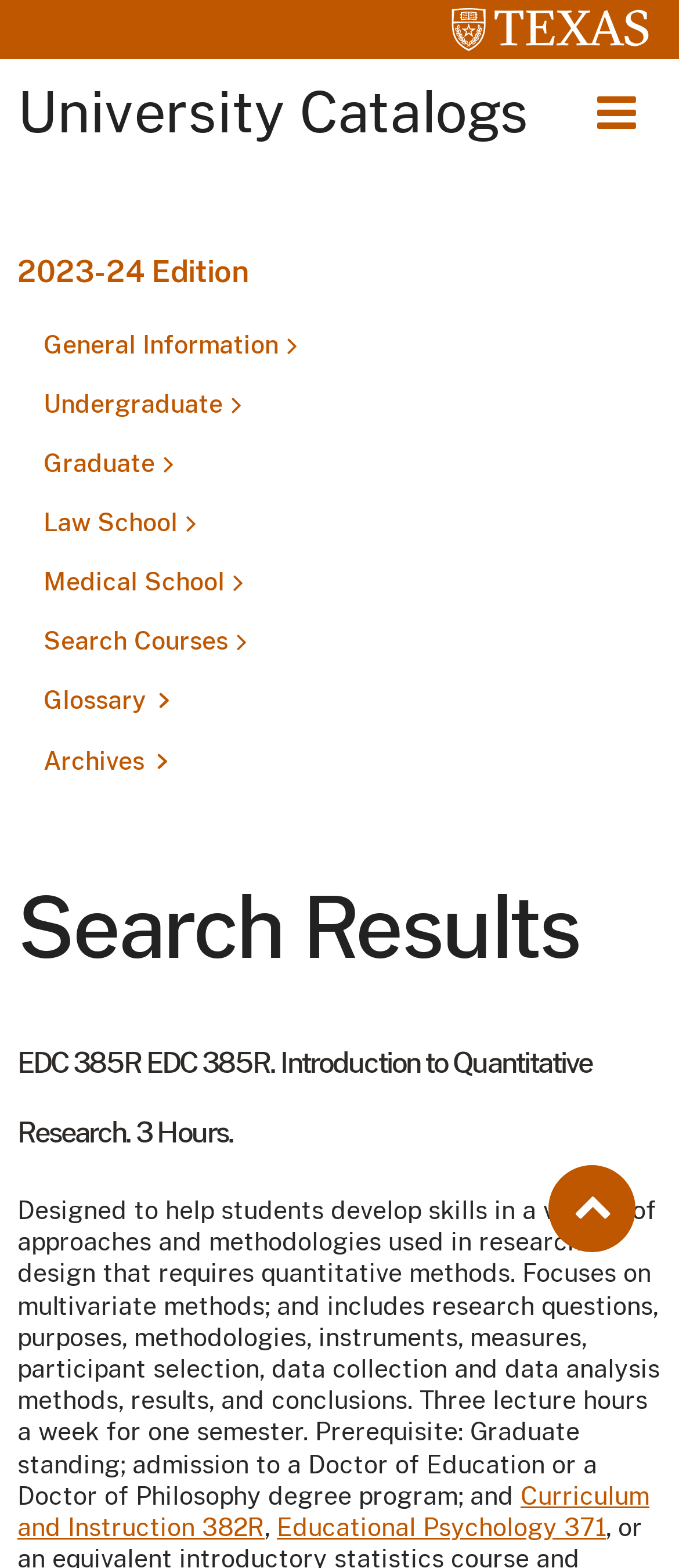Analyze and describe the webpage in a detailed narrative.

The webpage is a search results page from The University of Texas at Austin. At the top, there is a region labeled "Pre Header" that spans the entire width of the page. Within this region, there is a link to "UTexas" accompanied by an image of the university's logo, positioned near the top left corner of the page.

Below the "Pre Header" region, there is a heading that reads "University Catalogs". To the right of this heading, there is a button labeled "Toggle menu". 

The main content of the page is divided into two sections. The first section is a complementary region that takes up most of the page's width and height. Within this region, there are several links and buttons that are hidden by default, but can be toggled to reveal more information. These links and buttons are related to university catalogs, including links to specific editions, general information, and different academic programs such as undergraduate, graduate, law school, and medical school.

The second section of the main content is a list of search results, which appears below the complementary region. The first result is a heading that reads "Search Results", followed by a detailed description of a course titled "EDC 385R EDC 385R. Introduction to Quantitative Research". This description includes information about the course's objectives, prerequisites, and course structure.

Below the course description, there are links to related courses, including "Curriculum and Instruction 382R" and "Educational Psychology 371". At the bottom right corner of the page, there is a link labeled "Back to top" that allows users to quickly navigate back to the top of the page.